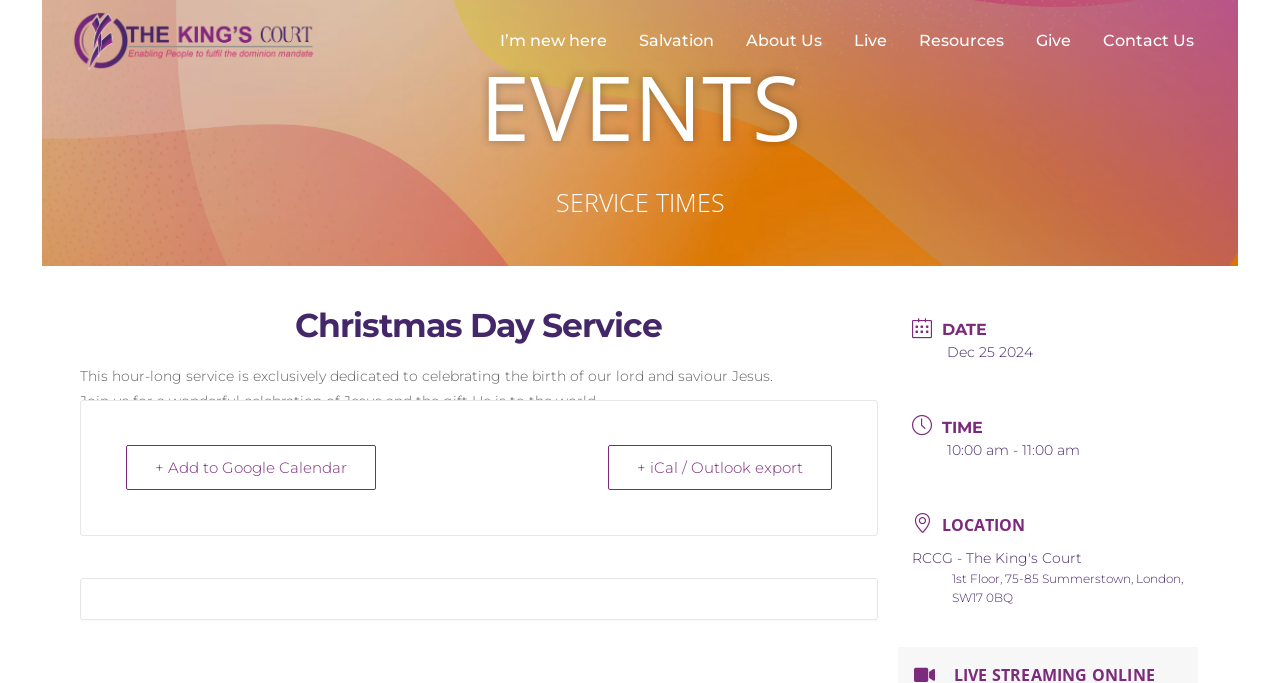Using the description: "I’m new here", determine the UI element's bounding box coordinates. Ensure the coordinates are in the format of four float numbers between 0 and 1, i.e., [left, top, right, bottom].

[0.378, 0.027, 0.487, 0.094]